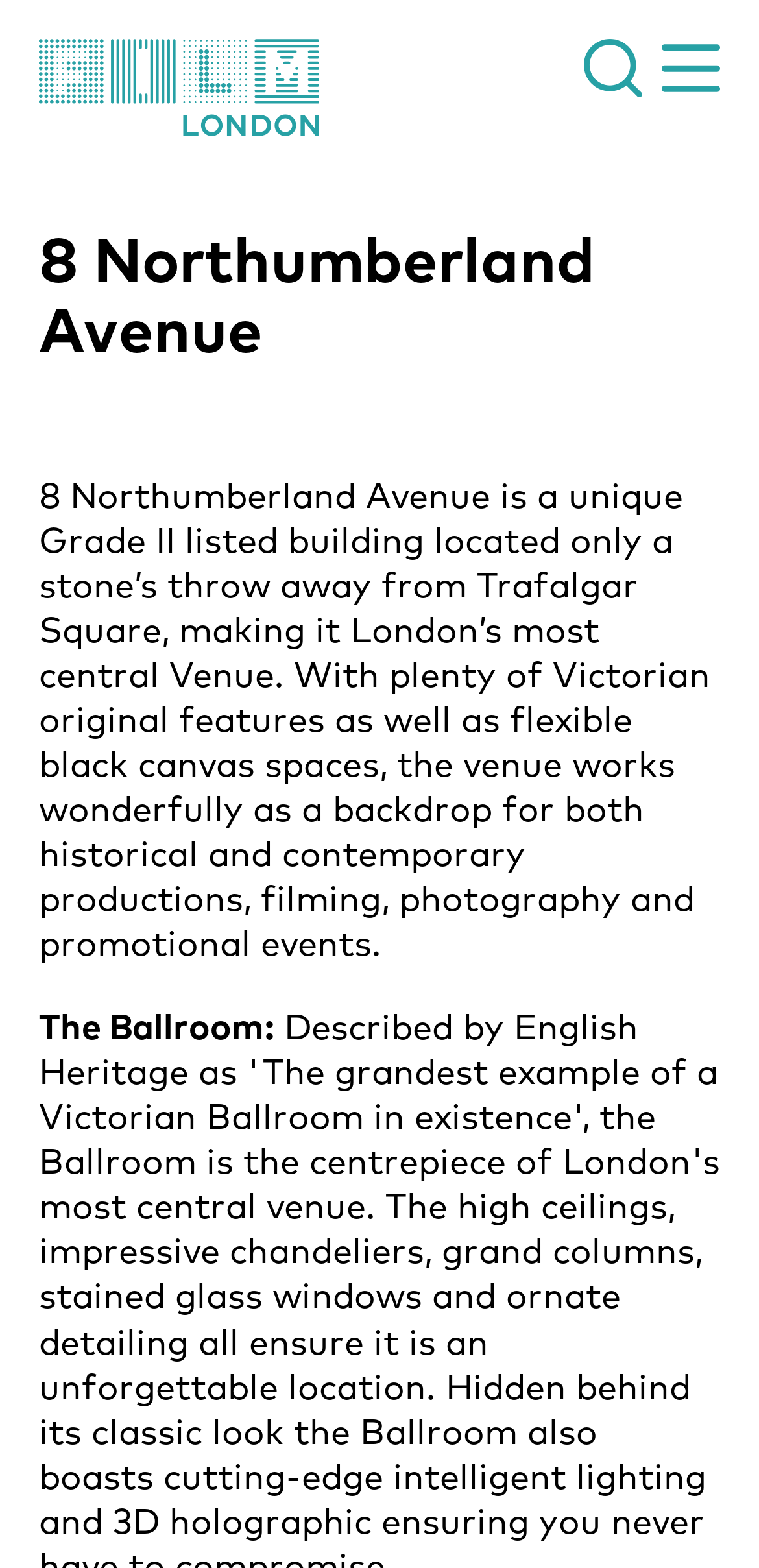What is the name of the venue?
Examine the image and provide an in-depth answer to the question.

The name of the venue can be found in the heading element with the text '8 Northumberland Avenue' which is located at the top of the page.